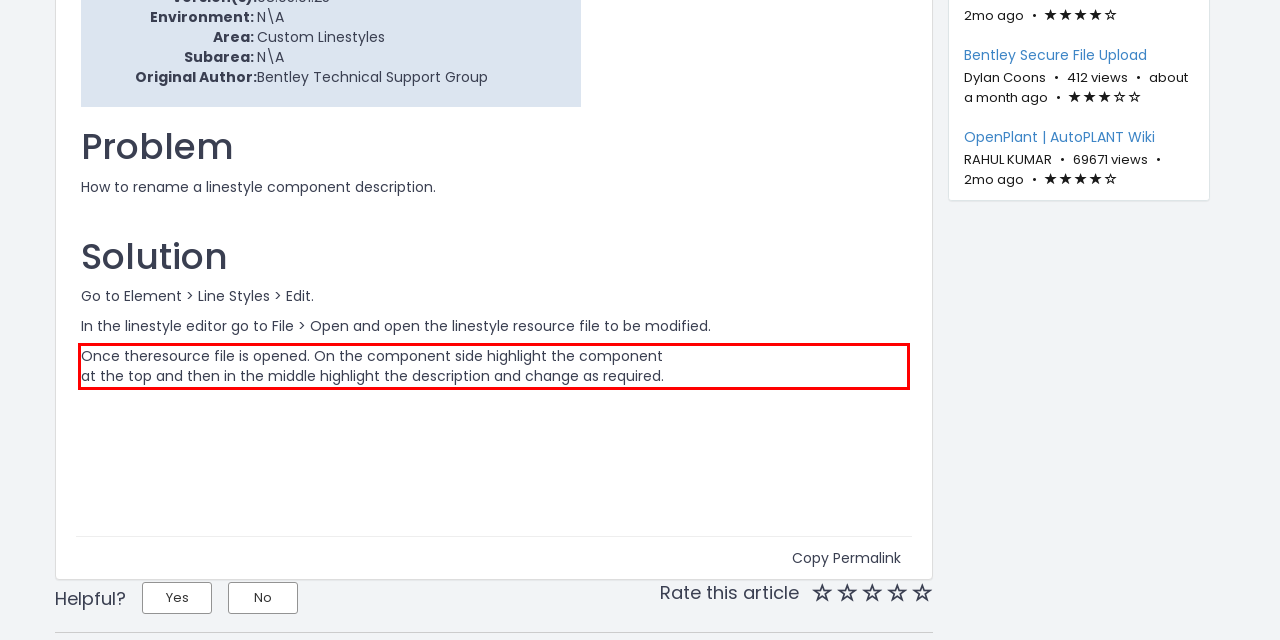You are looking at a screenshot of a webpage with a red rectangle bounding box. Use OCR to identify and extract the text content found inside this red bounding box.

Once theresource file is opened. On the component side highlight the component at the top and then in the middle highlight the description and change as required.